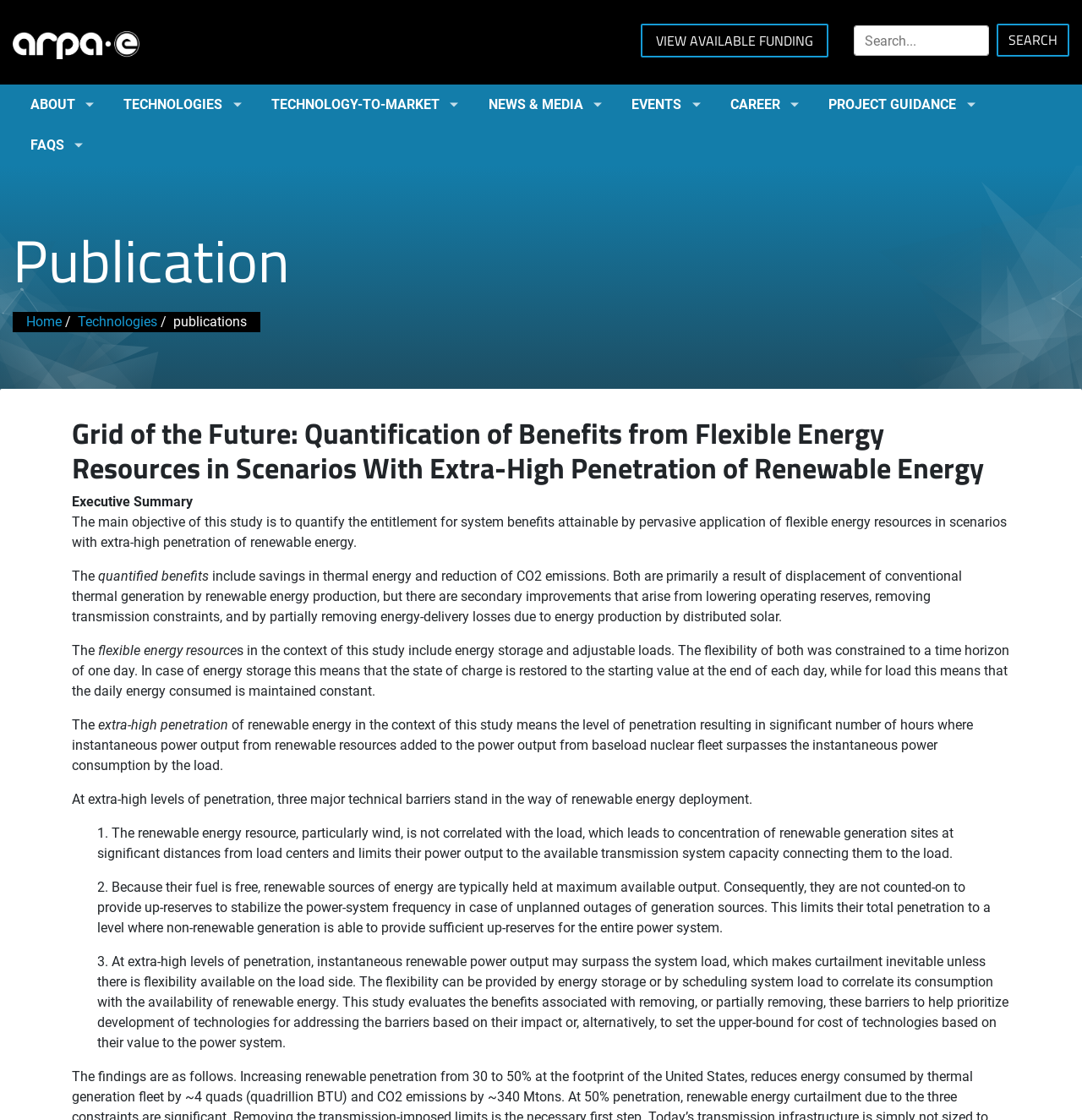Provide the bounding box coordinates of the HTML element described by the text: "View Available Funding". The coordinates should be in the format [left, top, right, bottom] with values between 0 and 1.

[0.592, 0.021, 0.766, 0.051]